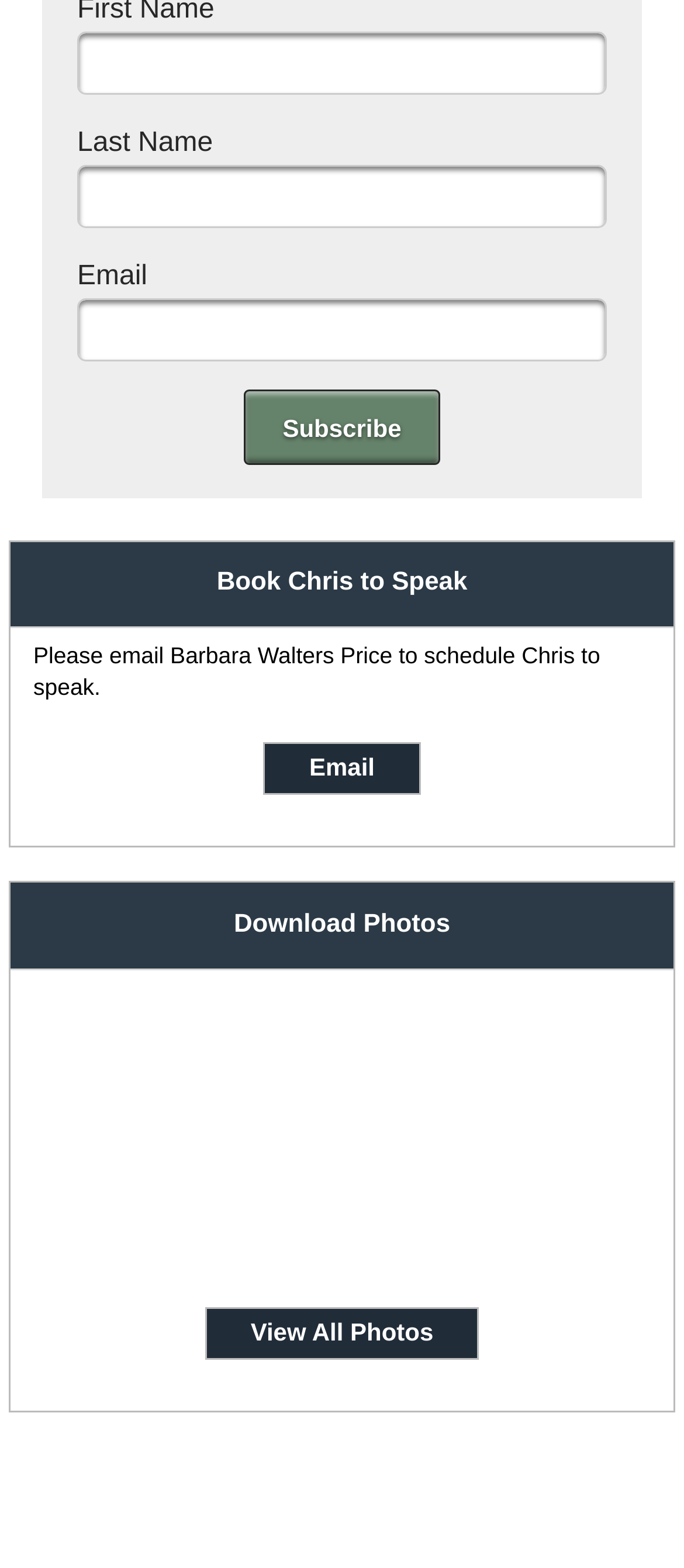What is the name of the person who can speak?
Use the image to give a comprehensive and detailed response to the question.

The heading 'Book Chris to Speak' and the text 'Please email Barbara Walters Price to schedule Chris to speak' suggest that the person who can speak is named Chris.